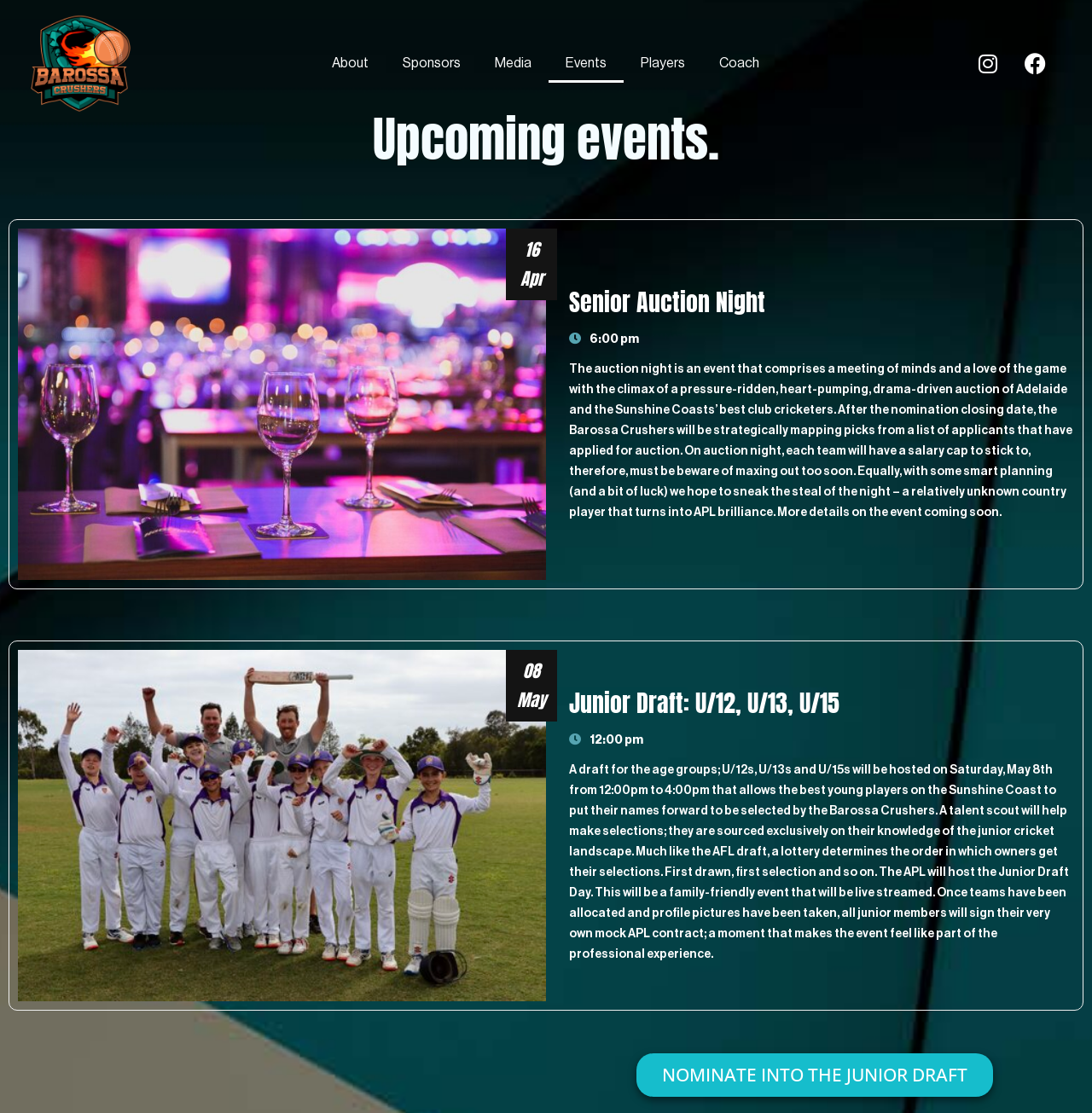What is the time of the Senior Auction Night event?
From the image, provide a succinct answer in one word or a short phrase.

6:00 pm